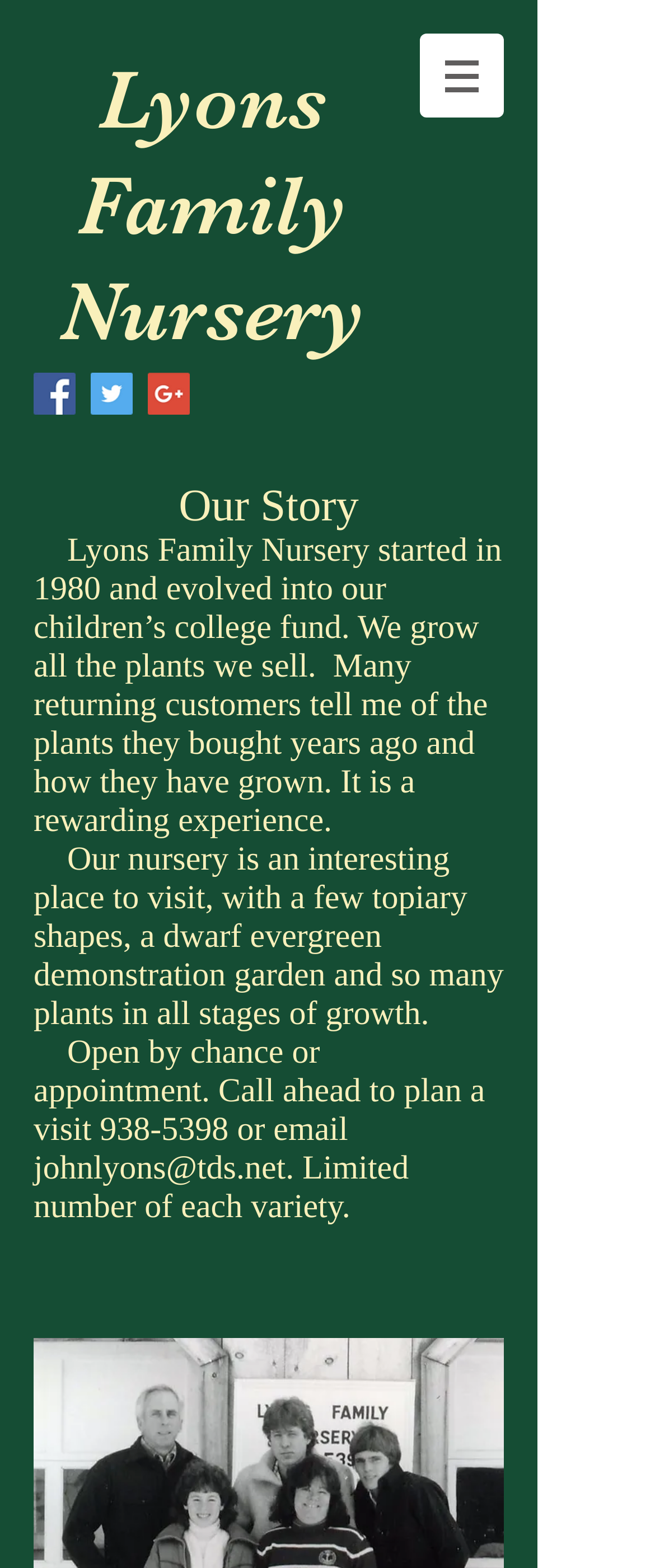Determine the bounding box for the UI element that matches this description: "Lyons Family Nursery".

[0.091, 0.033, 0.558, 0.229]